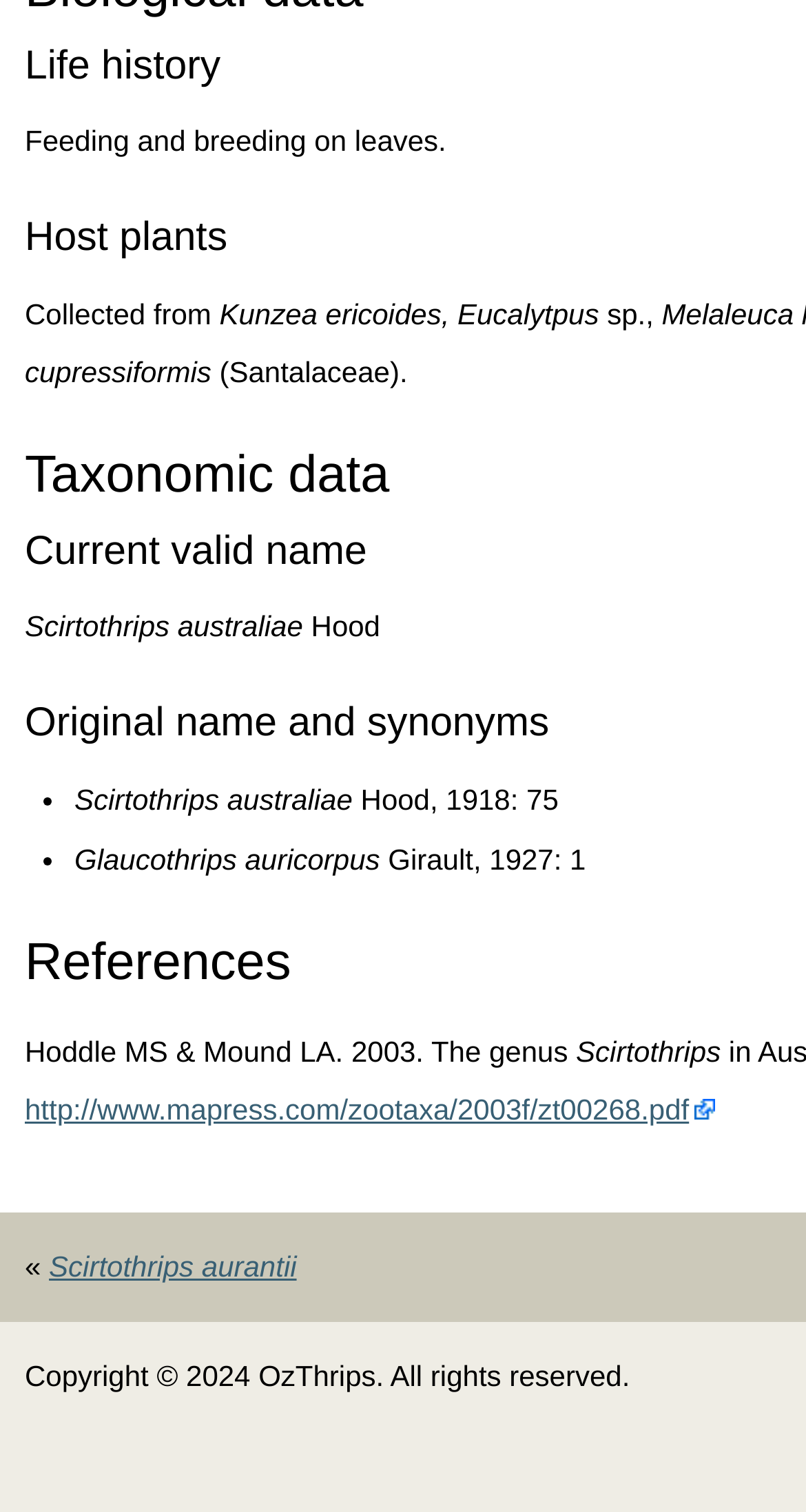Please find the bounding box for the UI element described by: "http://www.mapress.com/zootaxa/2003f/zt00268.pdf".

[0.031, 0.722, 0.888, 0.744]